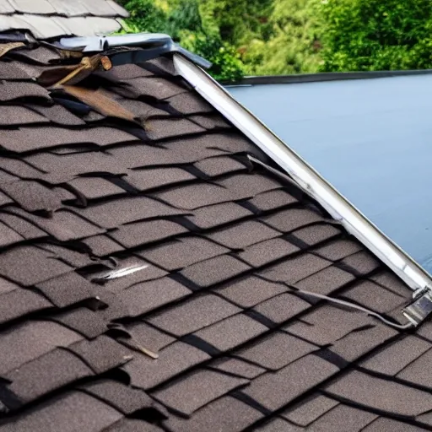What is visible in the gutters?
Could you give a comprehensive explanation in response to this question?

The image shows a metal gutter system, and upon closer inspection, it is apparent that the gutters are clogged with leaves and debris, indicating a need for maintenance and cleaning.